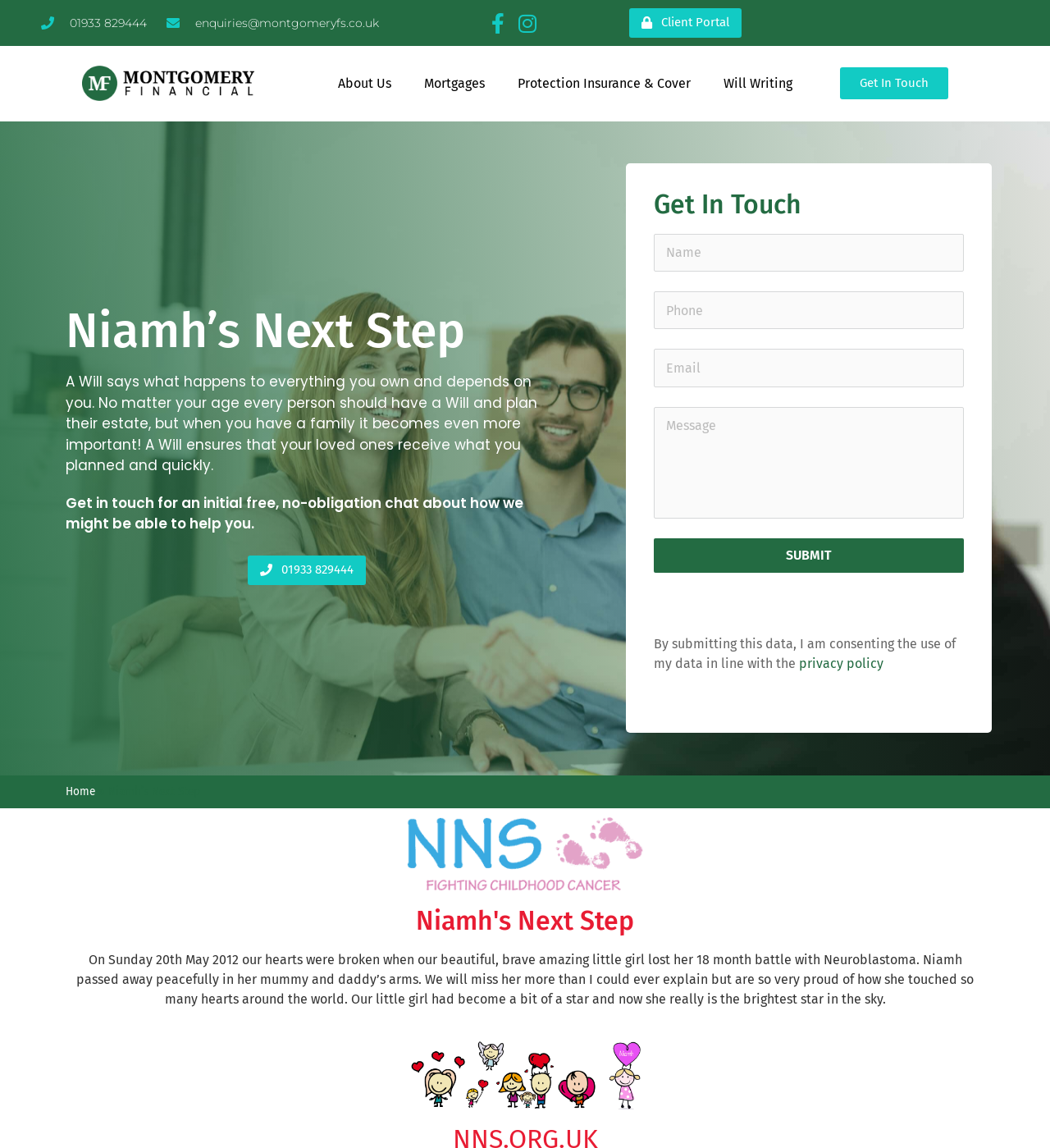Identify the bounding box coordinates for the element you need to click to achieve the following task: "Get in touch". Provide the bounding box coordinates as four float numbers between 0 and 1, in the form [left, top, right, bottom].

[0.8, 0.059, 0.903, 0.087]